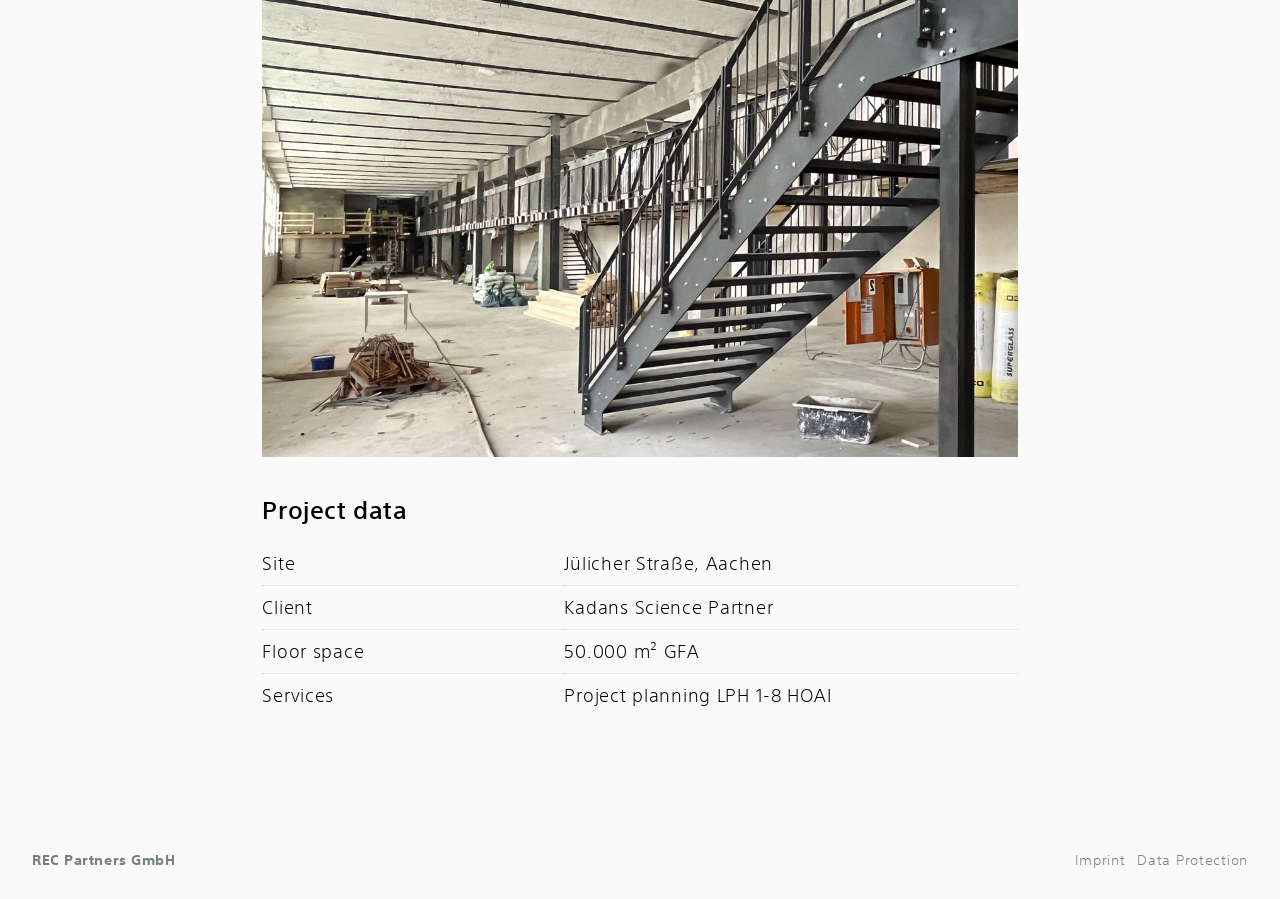Provide the bounding box coordinates for the UI element described in this sentence: "REC Partners GmbH". The coordinates should be four float values between 0 and 1, i.e., [left, top, right, bottom].

[0.025, 0.947, 0.137, 0.967]